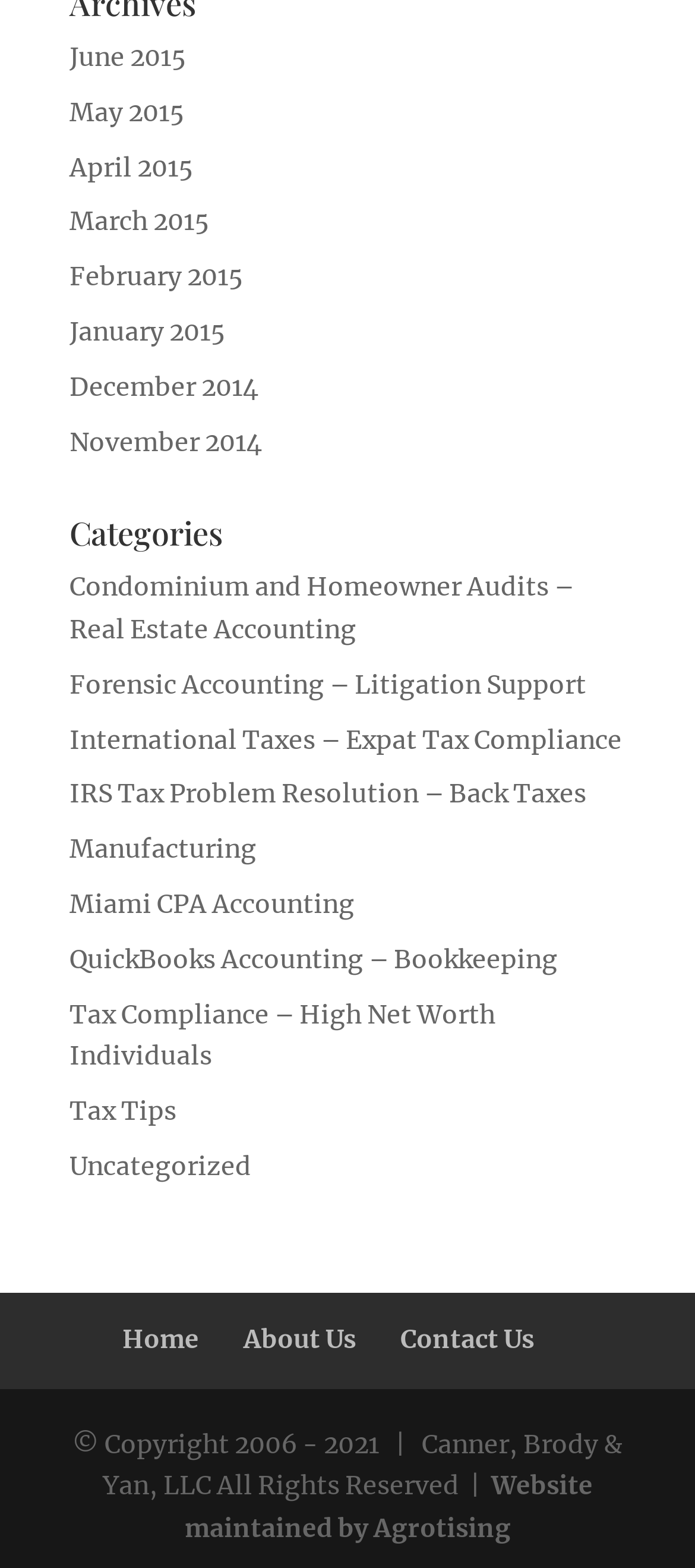What is the purpose of the links at the bottom of the webpage?
Please elaborate on the answer to the question with detailed information.

The links at the bottom of the webpage, including 'Home', 'About Us', and 'Contact Us', appear to be navigation links that allow users to access different sections of the website.